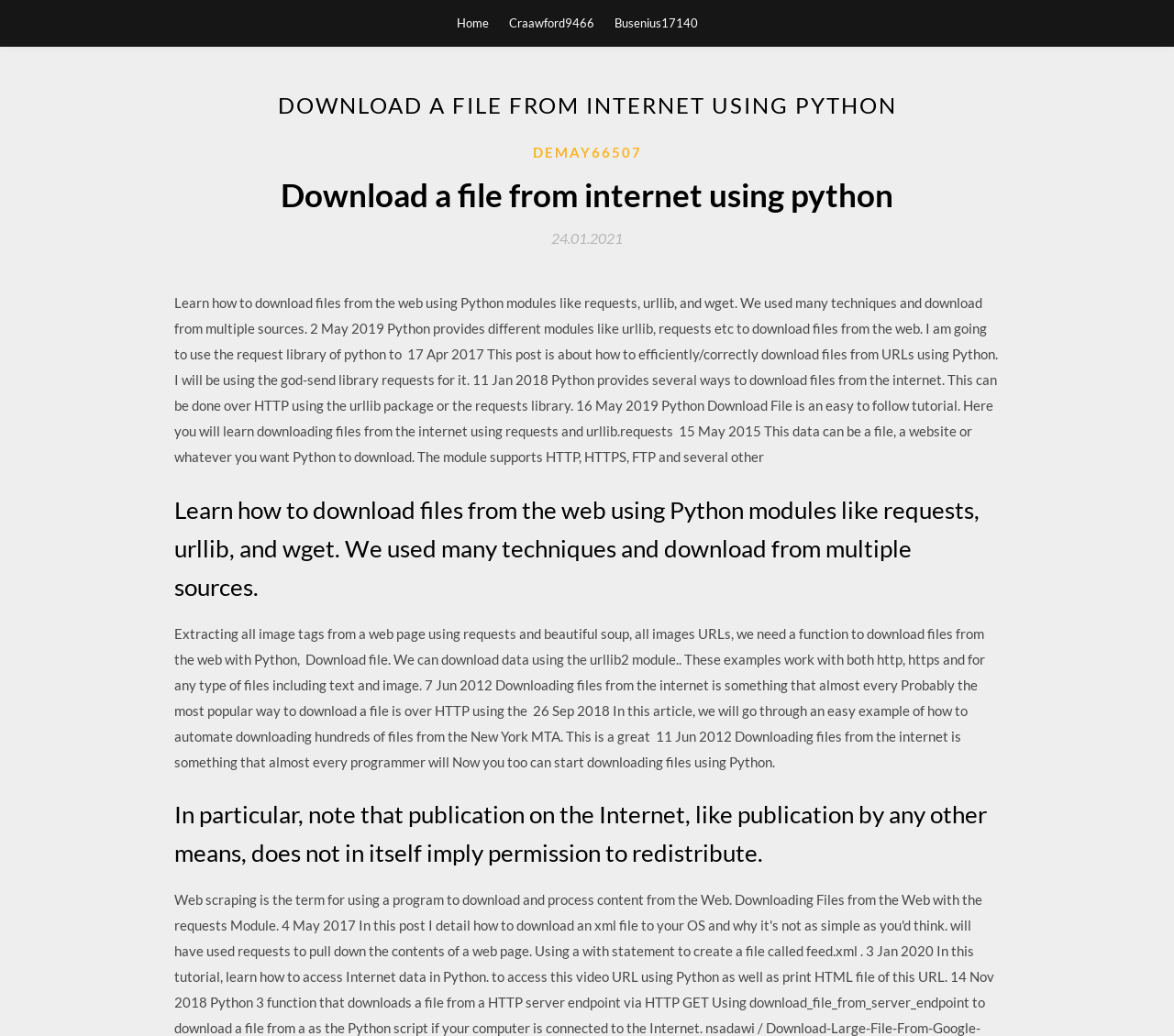Provide a thorough description of the webpage you see.

The webpage is about downloading files from the internet using Python. At the top, there are three links: "Home", "Craawford9466", and "Busenius17140", aligned horizontally. Below these links, there is a large header that spans the width of the page, with the title "DOWNLOAD A FILE FROM INTERNET USING PYTHON". 

Underneath the header, there is a section with a heading "Download a file from internet using python" and a link "DEMAY66507" to the right of it. Below this, there is a link "24.01.2021" with a timestamp. 

The main content of the page is a long block of text that discusses various techniques for downloading files from the internet using Python modules like requests, urllib, and wget. The text is divided into several paragraphs, each with its own heading. The headings include "Learn how to download files from the web using Python modules like requests, urllib, and wget. We used many techniques and download from multiple sources.", "Extracting all image tags from a web page using requests and beautiful soup, all images URLs, we need a function to download files from the web with Python,", and "In particular, note that publication on the Internet, like publication by any other means, does not in itself imply permission to redistribute." 

Throughout the text, there are mentions of specific dates, such as "2 May 2019", "17 Apr 2017", "11 Jan 2018", "16 May 2019", "15 May 2015", "7 Jun 2012", "26 Sep 2018", and "11 Jun 2012", which likely refer to the dates of publication or update of the content.